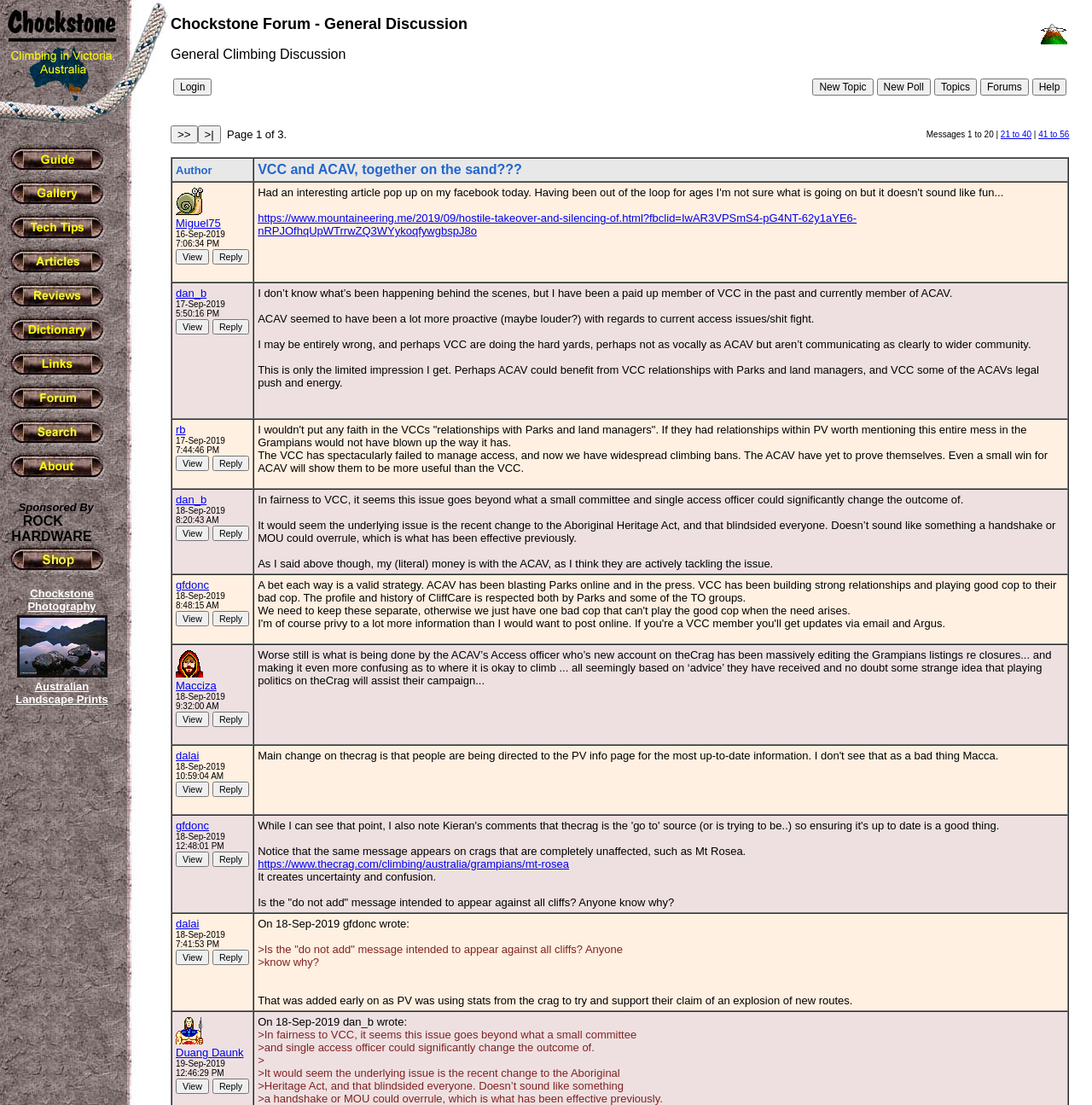Generate a comprehensive description of the webpage.

The webpage is the Chockstone Forum, a discussion board for climbers and outdoor enthusiasts. At the top of the page, there is a navigation menu with links to various sections, including "Guide", "Gallery", "Tech Tips", "Articles", "Reviews", "Dictionary", "Links", "Forum", and "Search". Each link has a corresponding image icon.

Below the navigation menu, there is a section sponsored by ROCK and HARDWARE, with links to their websites. 

The main content of the page is a forum discussion board, where users can post topics and replies. The board is divided into rows, each representing a topic or post. Each row has columns for the author, topic title, and post content. The topic titles are links that can be clicked to view the full post.

There are 20 posts on the current page, with pagination links at the bottom to navigate to other pages. The pagination links are ">>", ">|", "21 to 40", and "41 to 56". 

On the right side of the page, there is a login button and a section with buttons to create a new topic, new poll, view topics, view forums, and get help.

The overall layout of the page is organized, with clear headings and concise text, making it easy to navigate and find information.